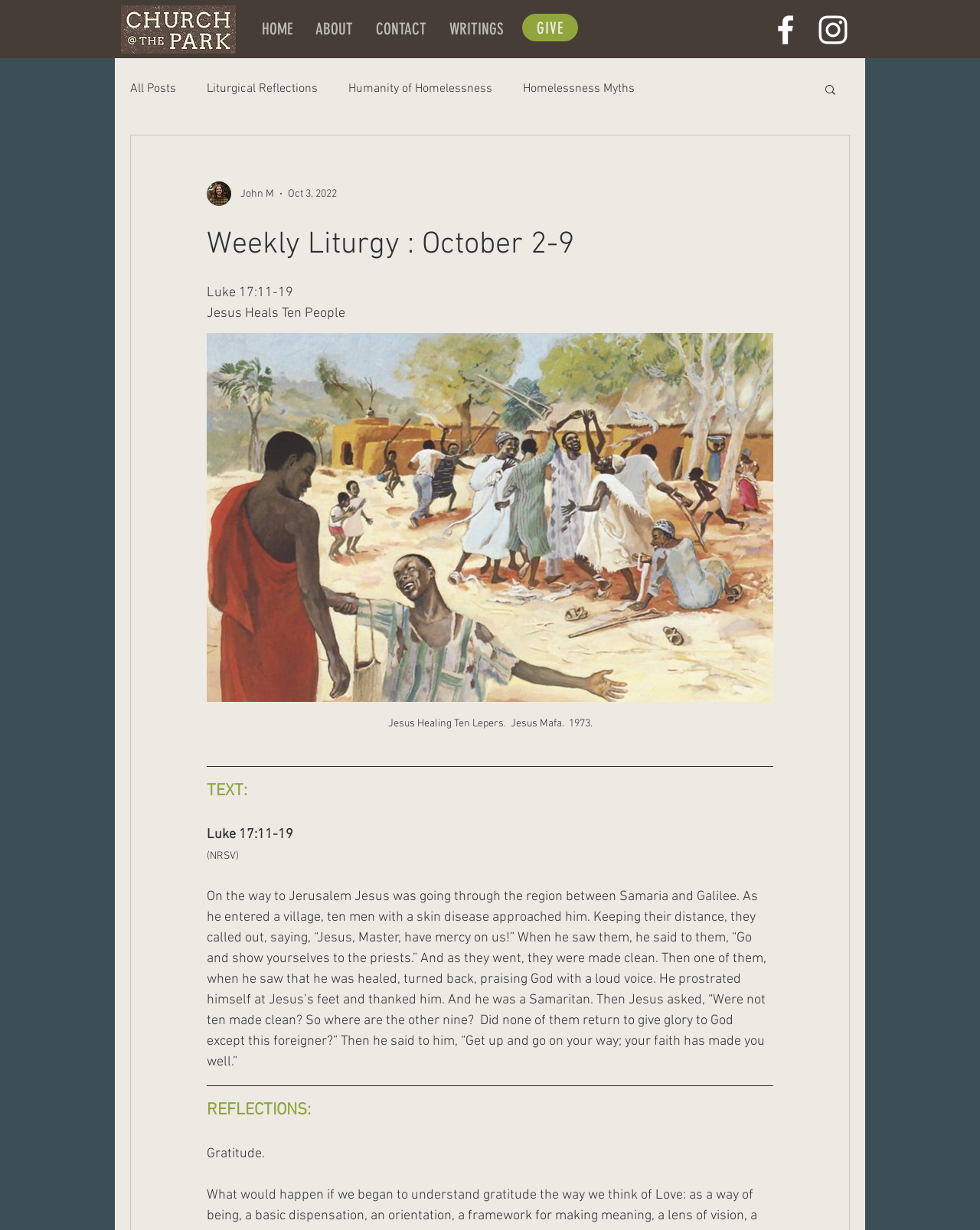What is the name of the artist who created the image 'Jesus Healing Ten Lepers'?
Offer a detailed and full explanation in response to the question.

I found the name of the artist by looking at the figcaption of the image, where it says 'Jesus Healing Ten Lepers. Jesus Mafa. 1973'.